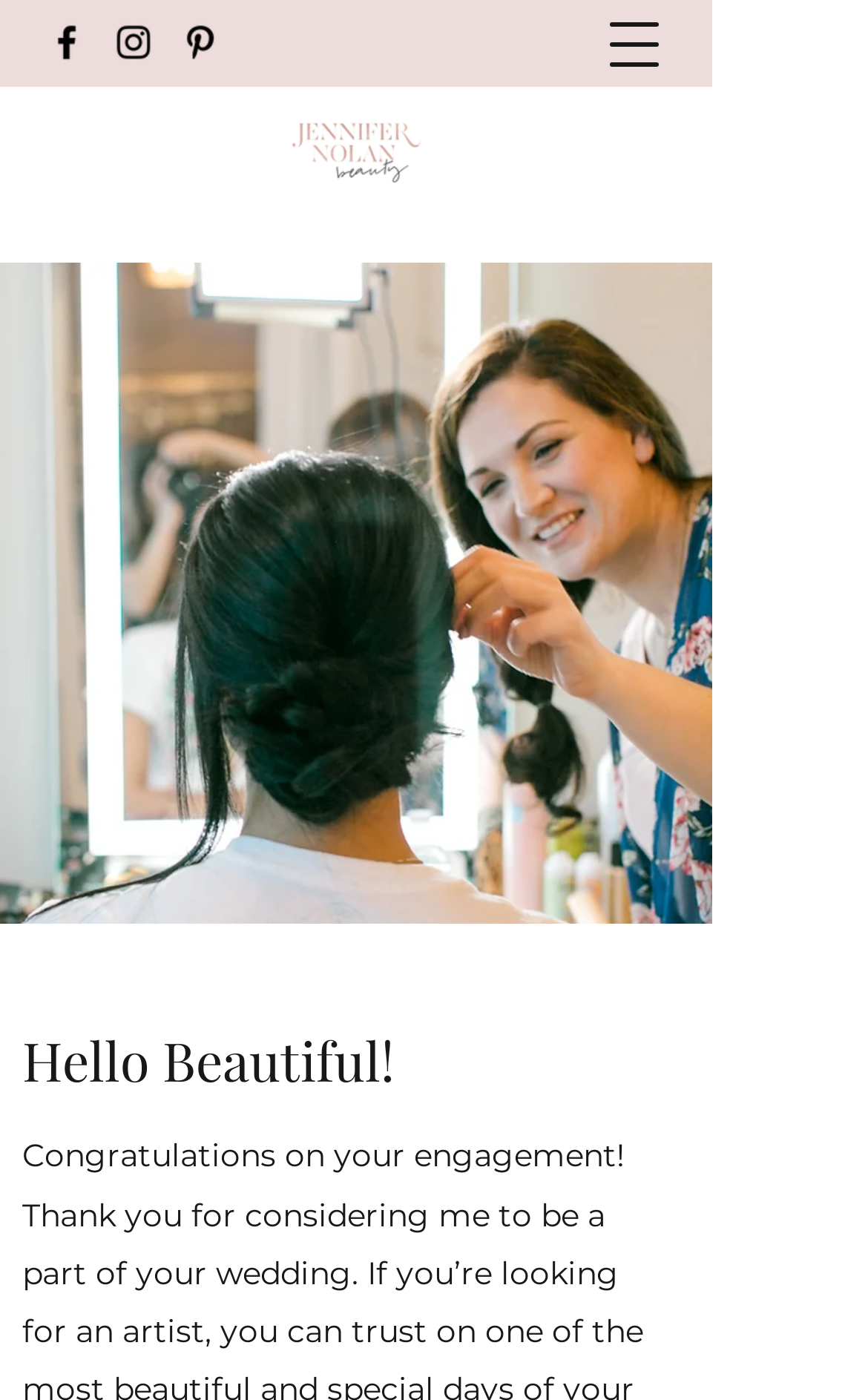What social media platforms are linked on this webpage?
Provide a detailed answer to the question, using the image to inform your response.

The social media links are located in the 'Social Bar' list, which contains links to Facebook, Instagram, and Pinterest, each with its corresponding image.